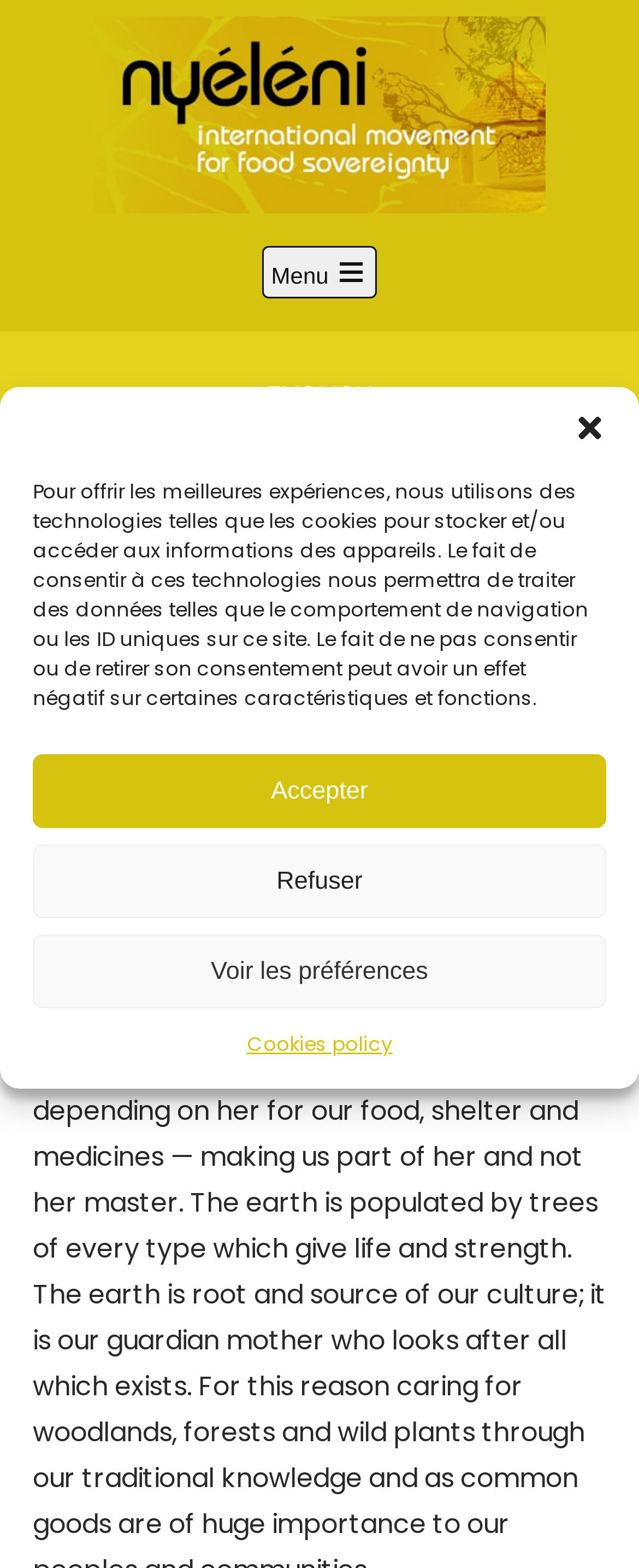Answer the question using only a single word or phrase: 
What is the purpose of the button at the top right corner?

Open main menu